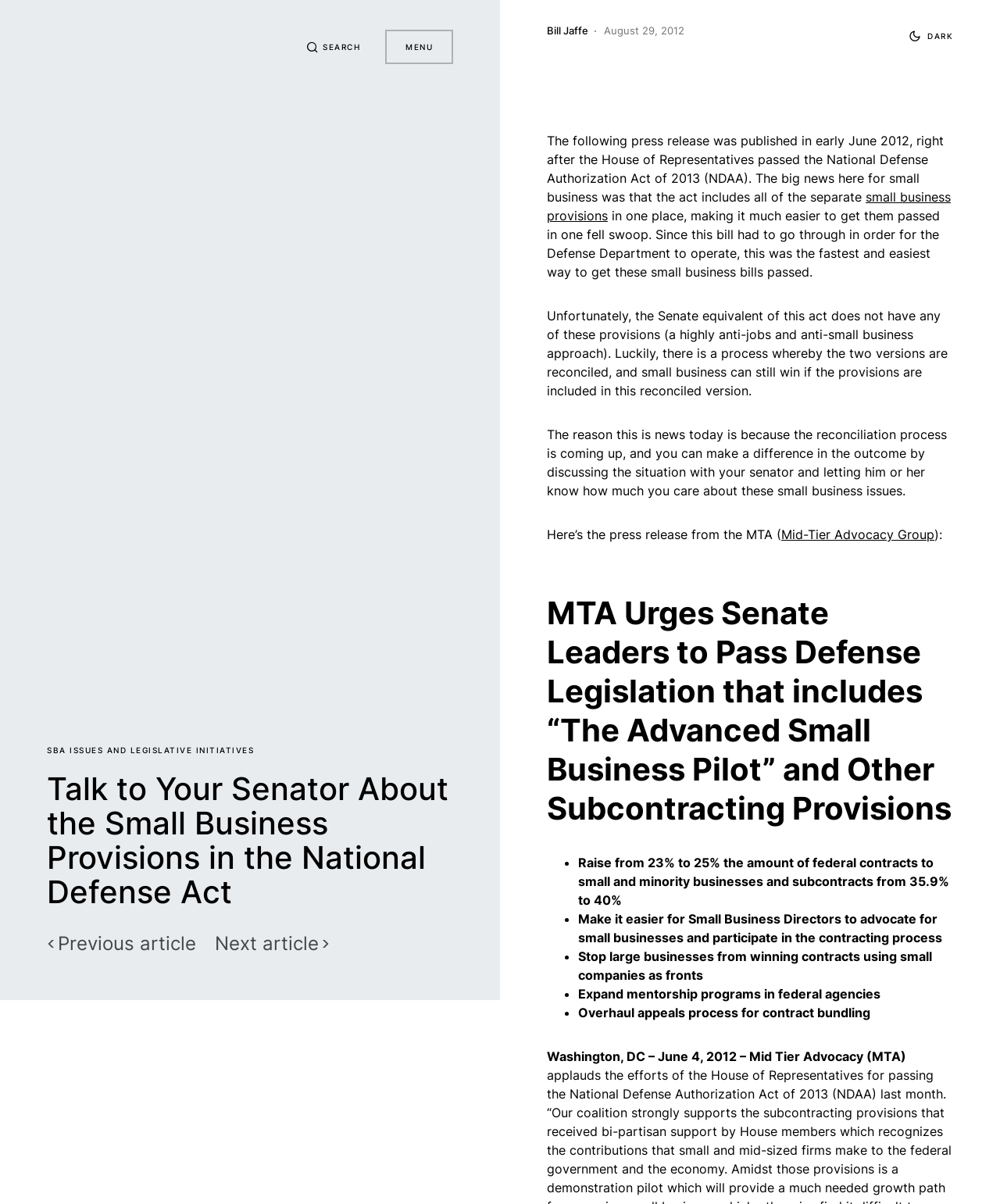Who is the author of the press release?
Please provide a comprehensive answer based on the contents of the image.

The webpage mentions that the press release is from the Mid-Tier Advocacy Group, which suggests that they are the authors of the press release.